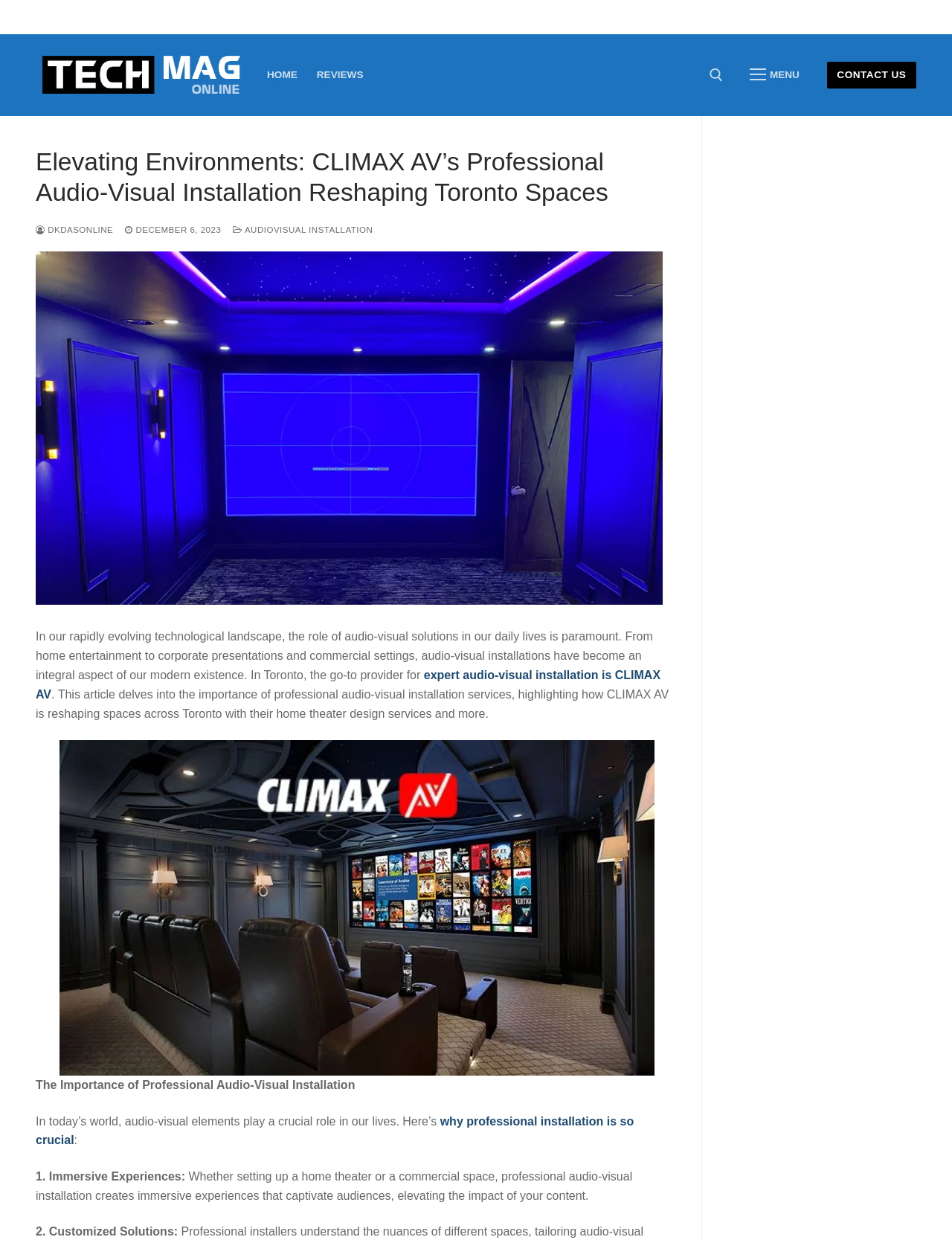Can you find the bounding box coordinates for the element to click on to achieve the instruction: "go to home page"?

[0.27, 0.049, 0.322, 0.072]